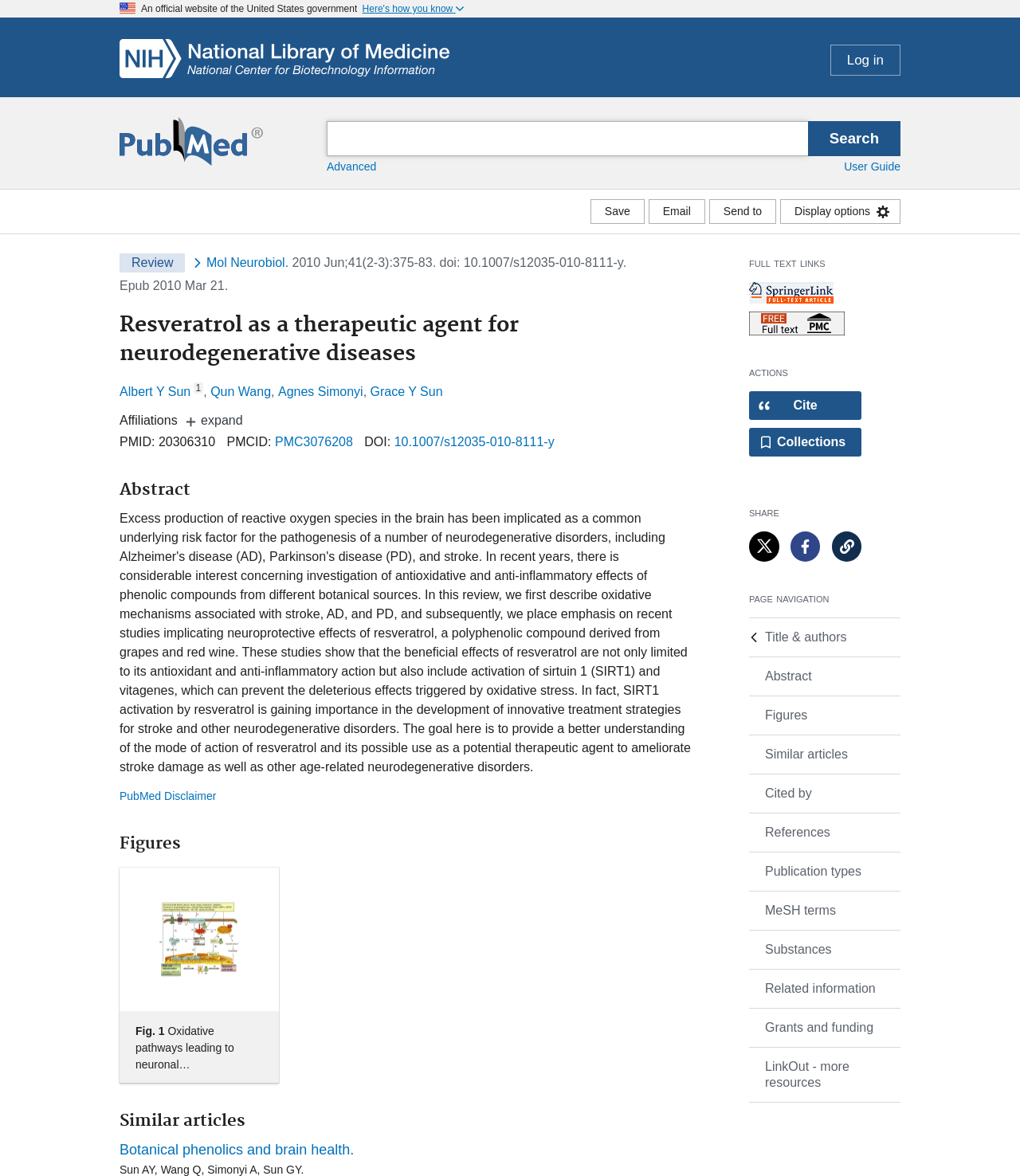Identify the bounding box for the element characterized by the following description: "Sample Page".

None